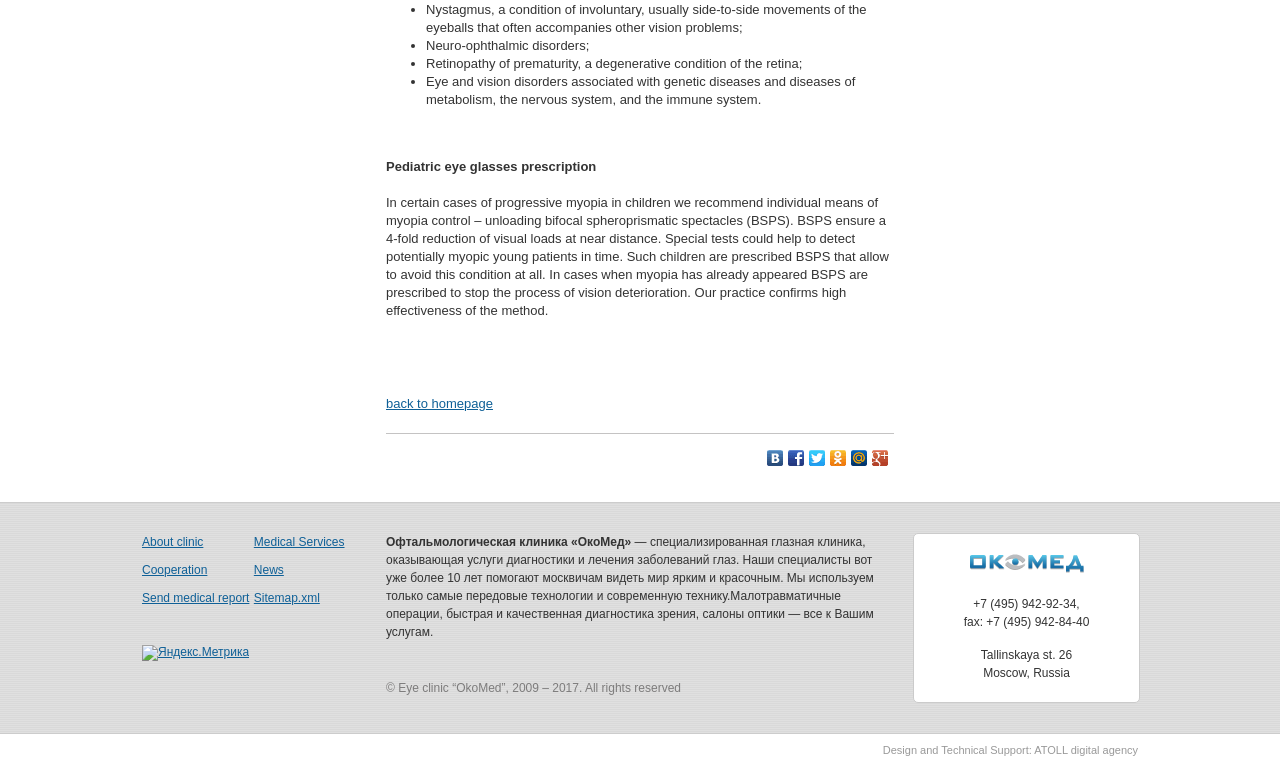Identify the bounding box coordinates of the area that should be clicked in order to complete the given instruction: "Send a medical report". The bounding box coordinates should be four float numbers between 0 and 1, i.e., [left, top, right, bottom].

[0.111, 0.77, 0.195, 0.789]